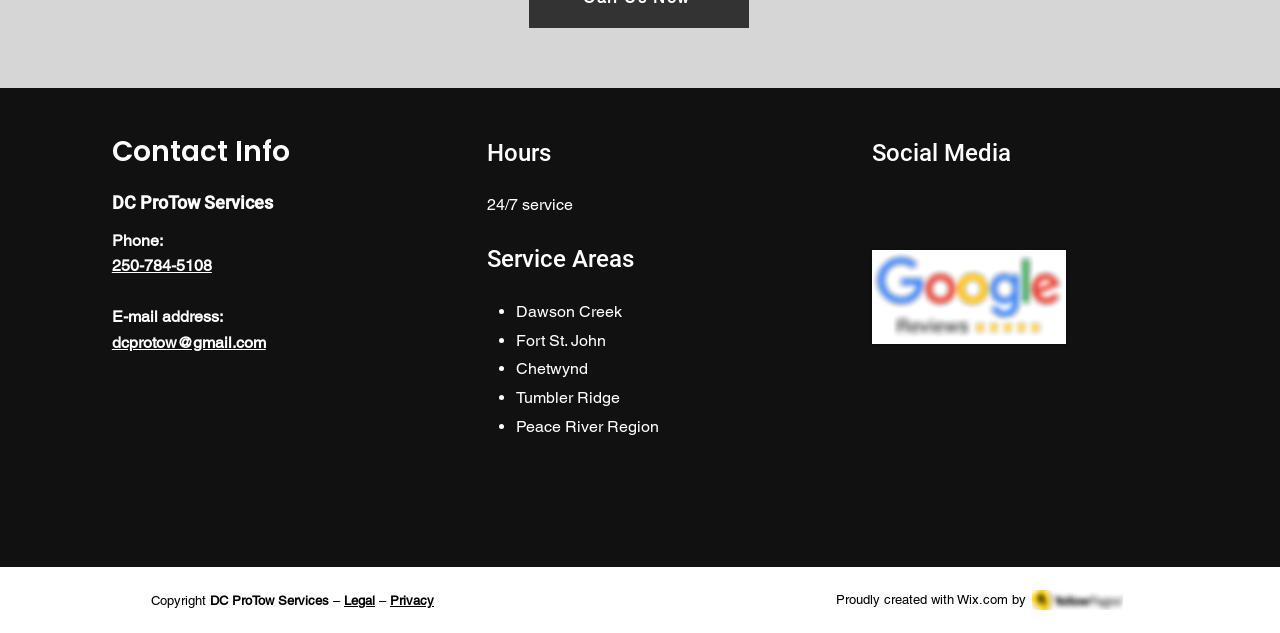What is the phone number of DC ProTow Services?
Please provide a comprehensive answer based on the details in the screenshot.

I found the phone number by looking at the 'Contact Info' section, where it says 'Phone:' followed by the number '250-784-5108'.